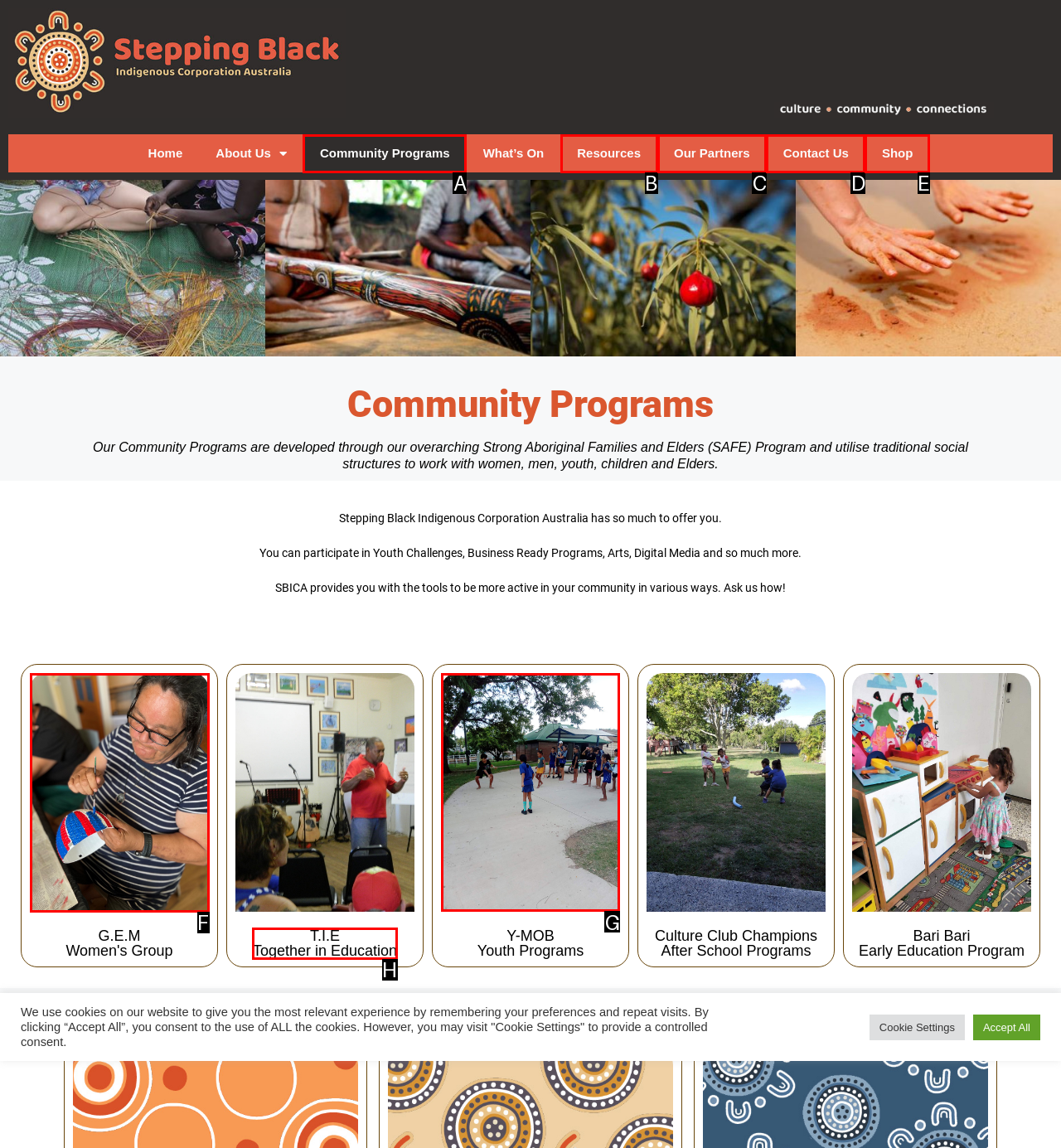Select the proper HTML element to perform the given task: Explore Y-MOB Youth Programs Answer with the corresponding letter from the provided choices.

G